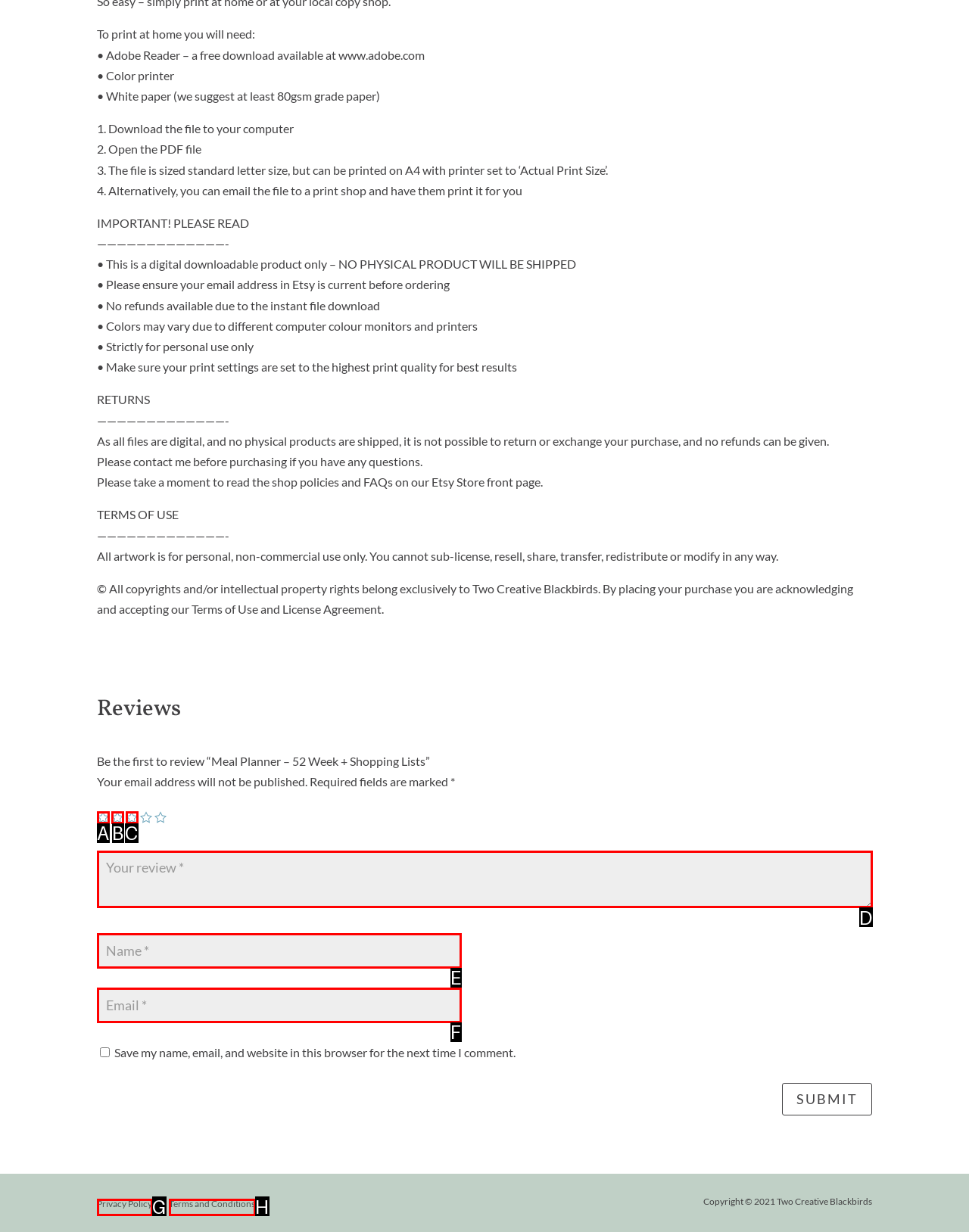From the options shown in the screenshot, tell me which lettered element I need to click to complete the task: Enter your review in the text box.

D